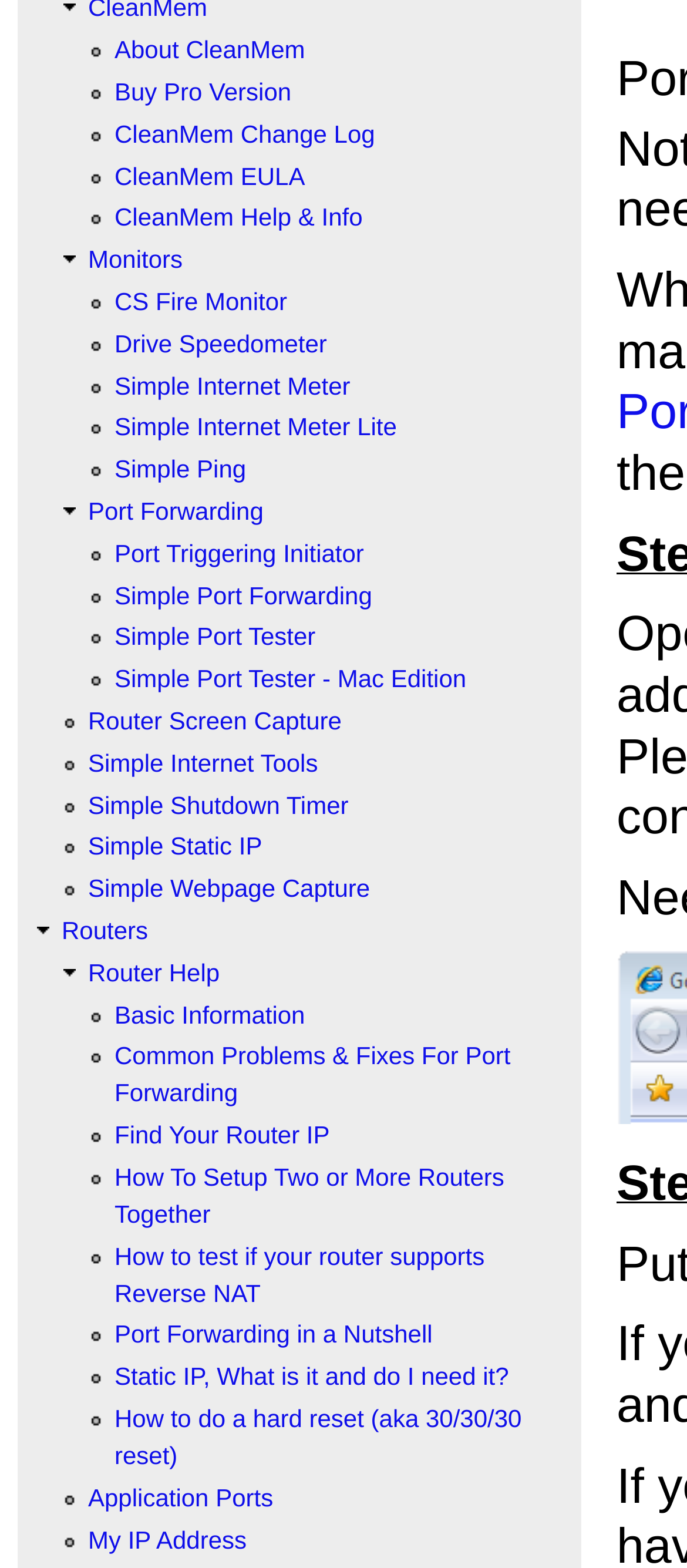What is the last link on the webpage?
Using the image provided, answer with just one word or phrase.

My IP Address